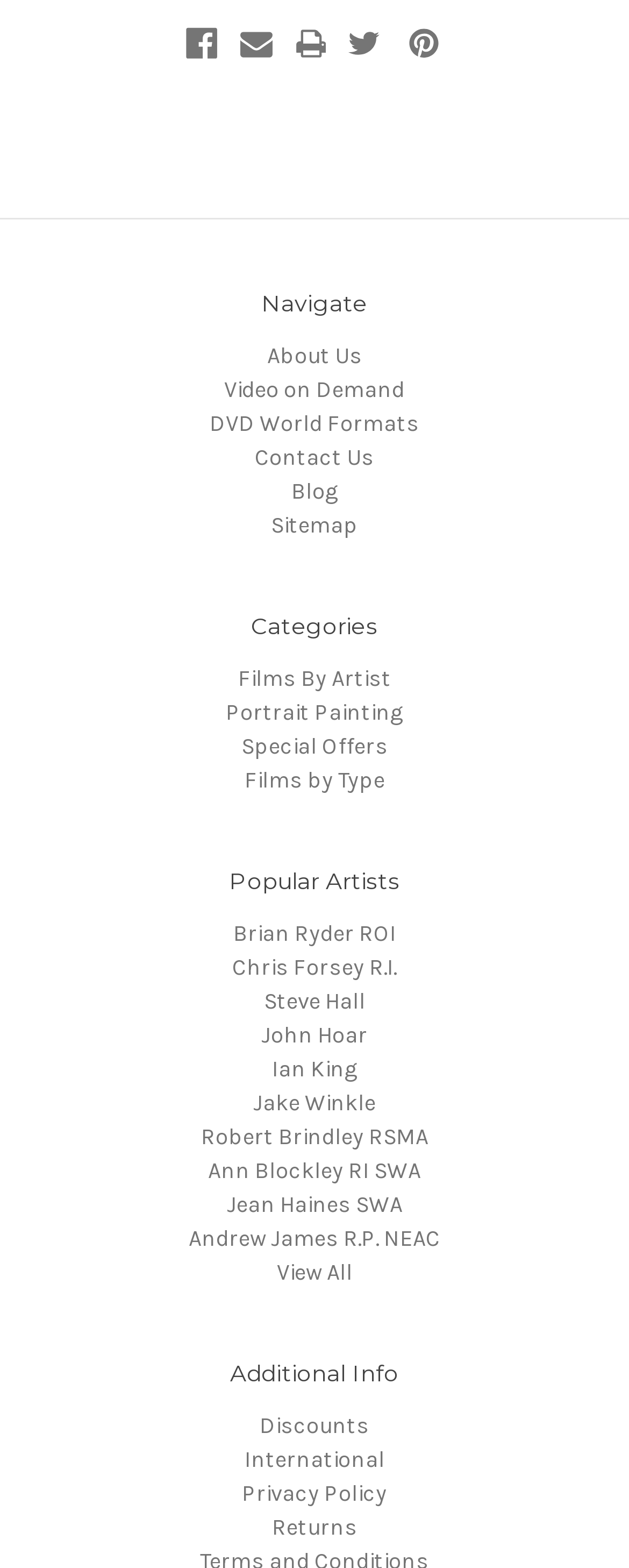Can you show the bounding box coordinates of the region to click on to complete the task described in the instruction: "Learn about 'Improving movement – Part 1'"?

None